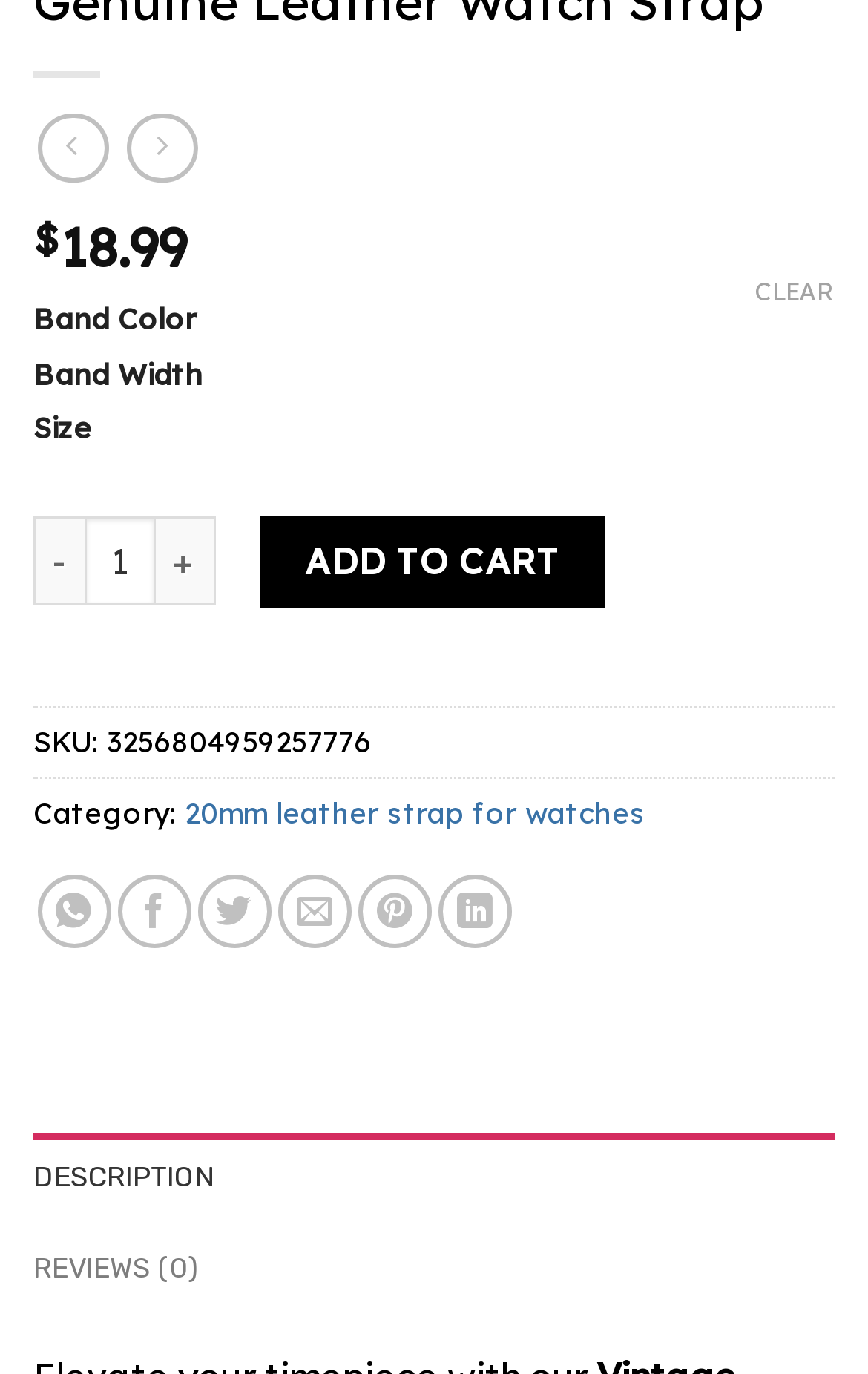Based on what you see in the screenshot, provide a thorough answer to this question: What is the category of the product?

The category of the product is mentioned on the webpage as 'Category:' followed by a link '20mm leather strap for watches', which indicates the type of product.